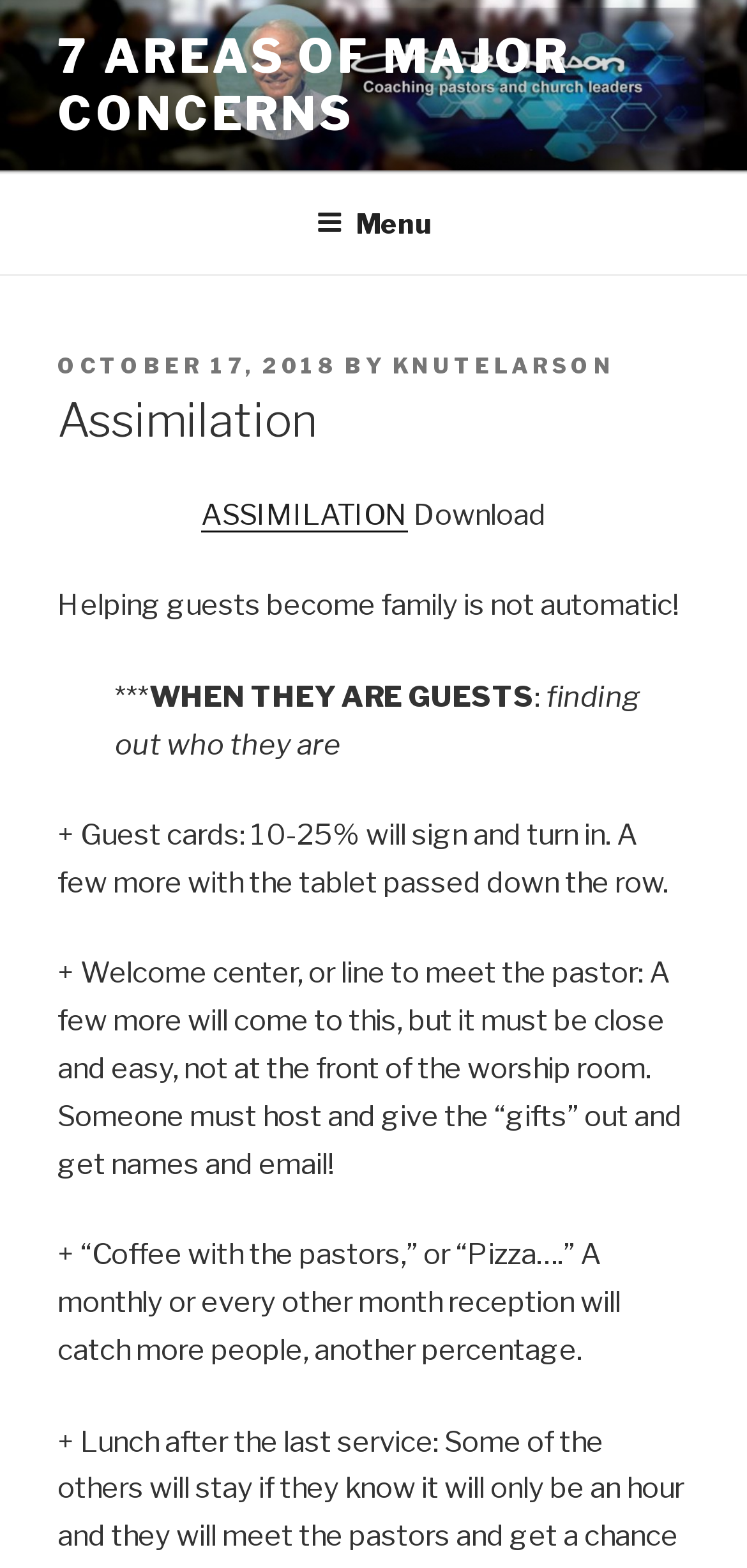Use one word or a short phrase to answer the question provided: 
What is the date of the posted article?

OCTOBER 17, 2018